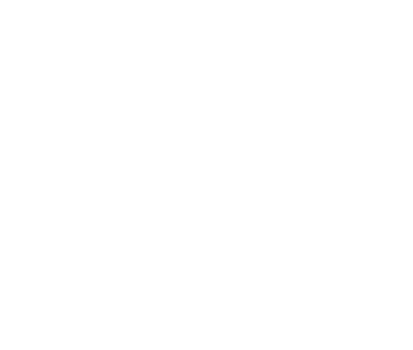Using the information shown in the image, answer the question with as much detail as possible: What is the blend of in the setting of the Port of Gaspé?

According to the caption, the setting of the Port of Gaspé illustrates a blend of 'natural beauty and functional infrastructure', creating an inviting destination for visitors and a vital resource for local industries.